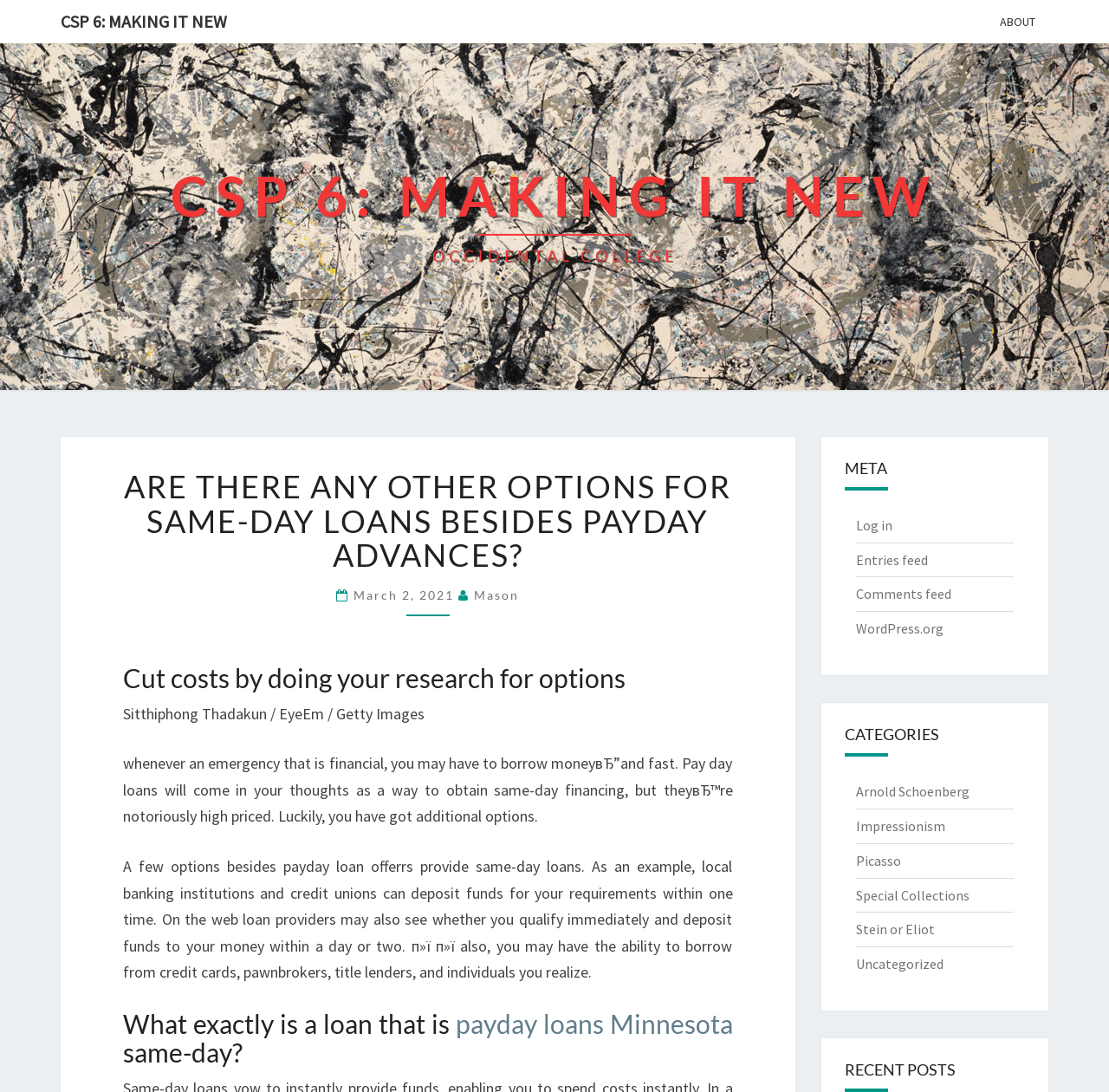What is the purpose of researching options for same-day loans?
With the help of the image, please provide a detailed response to the question.

The purpose of researching options for same-day loans is to 'Cut costs by doing your research for options', as stated in the heading below the main heading.